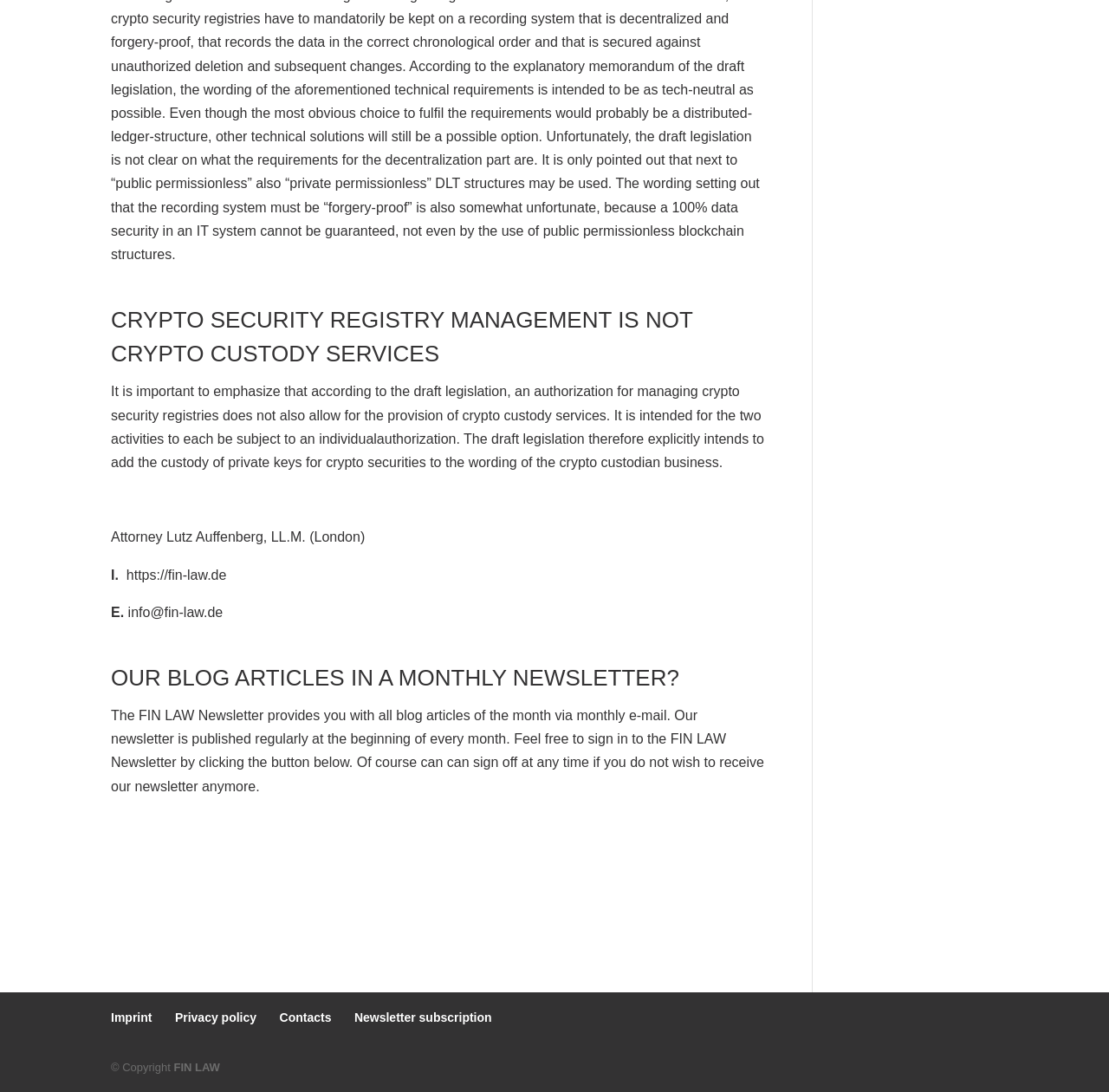What is the profession of Lutz Auffenberg?
Look at the screenshot and provide an in-depth answer.

The answer can be found in the StaticText element with the text 'Attorney Lutz Auffenberg, LL.M. (London)' which indicates that Lutz Auffenberg is an attorney.